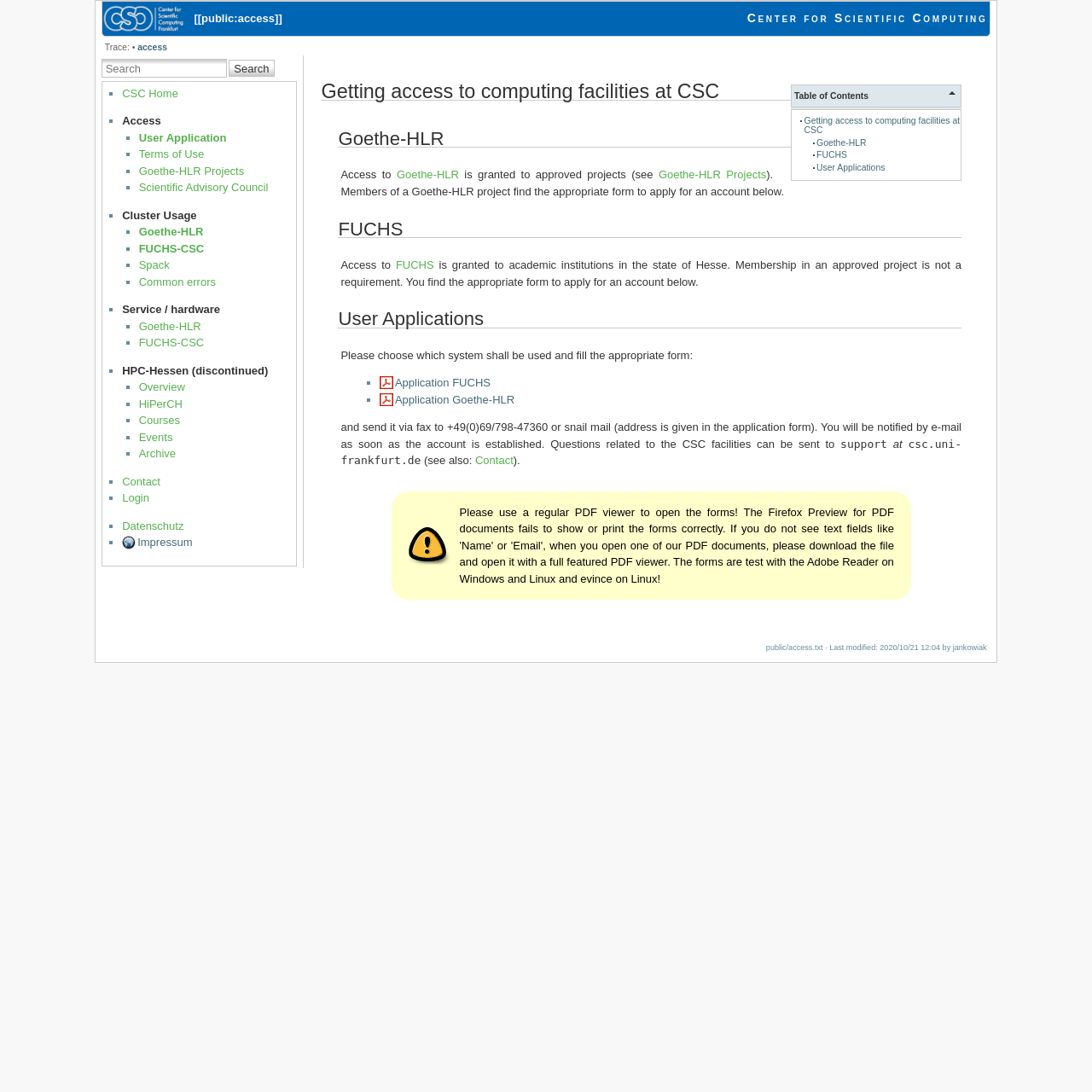Determine the bounding box coordinates for the area that needs to be clicked to fulfill this task: "search for something". The coordinates must be given as four float numbers between 0 and 1, i.e., [left, top, right, bottom].

[0.093, 0.053, 0.272, 0.072]